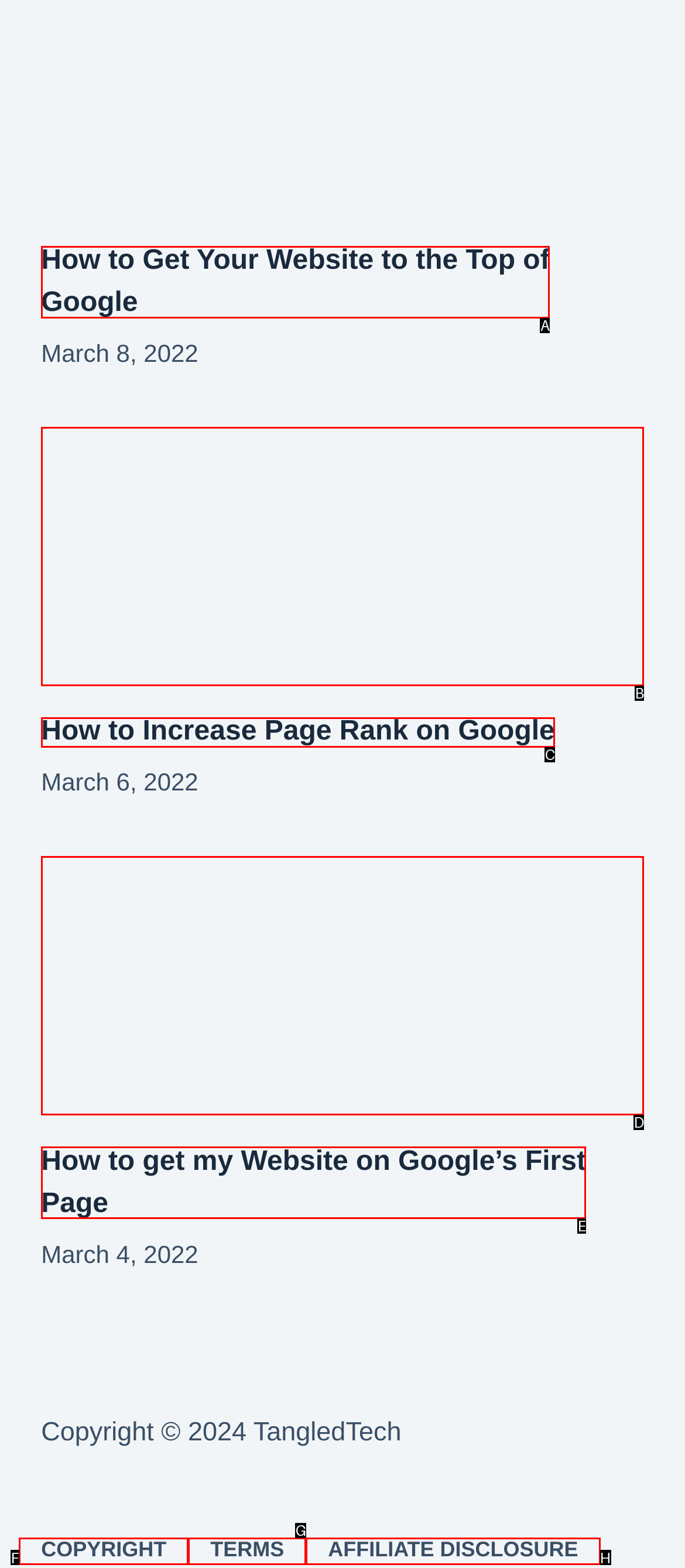From the given choices, determine which HTML element aligns with the description: Terms Respond with the letter of the appropriate option.

G